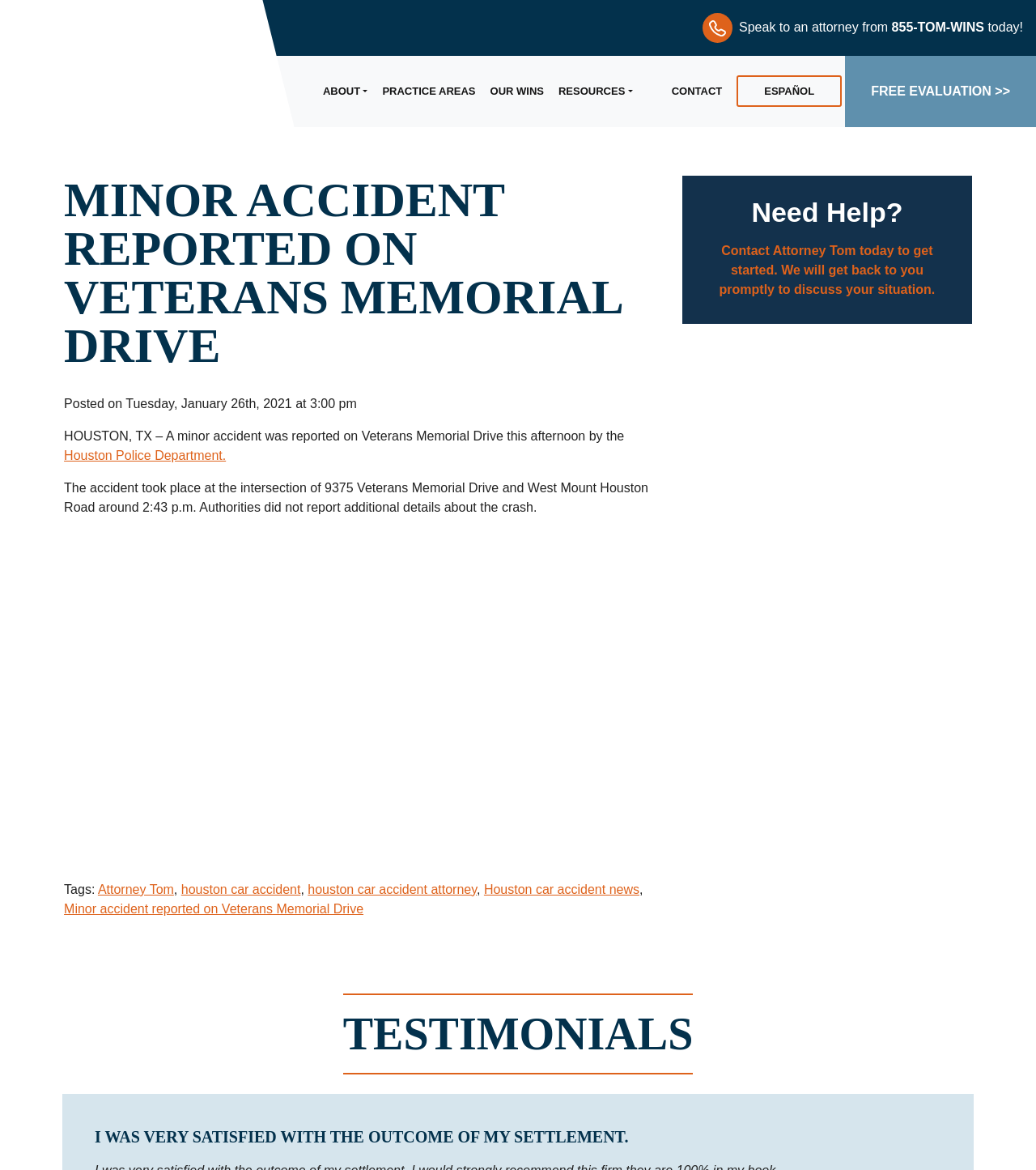What is the name of the police department involved in the accident?
Look at the screenshot and respond with a single word or phrase.

Houston Police Department